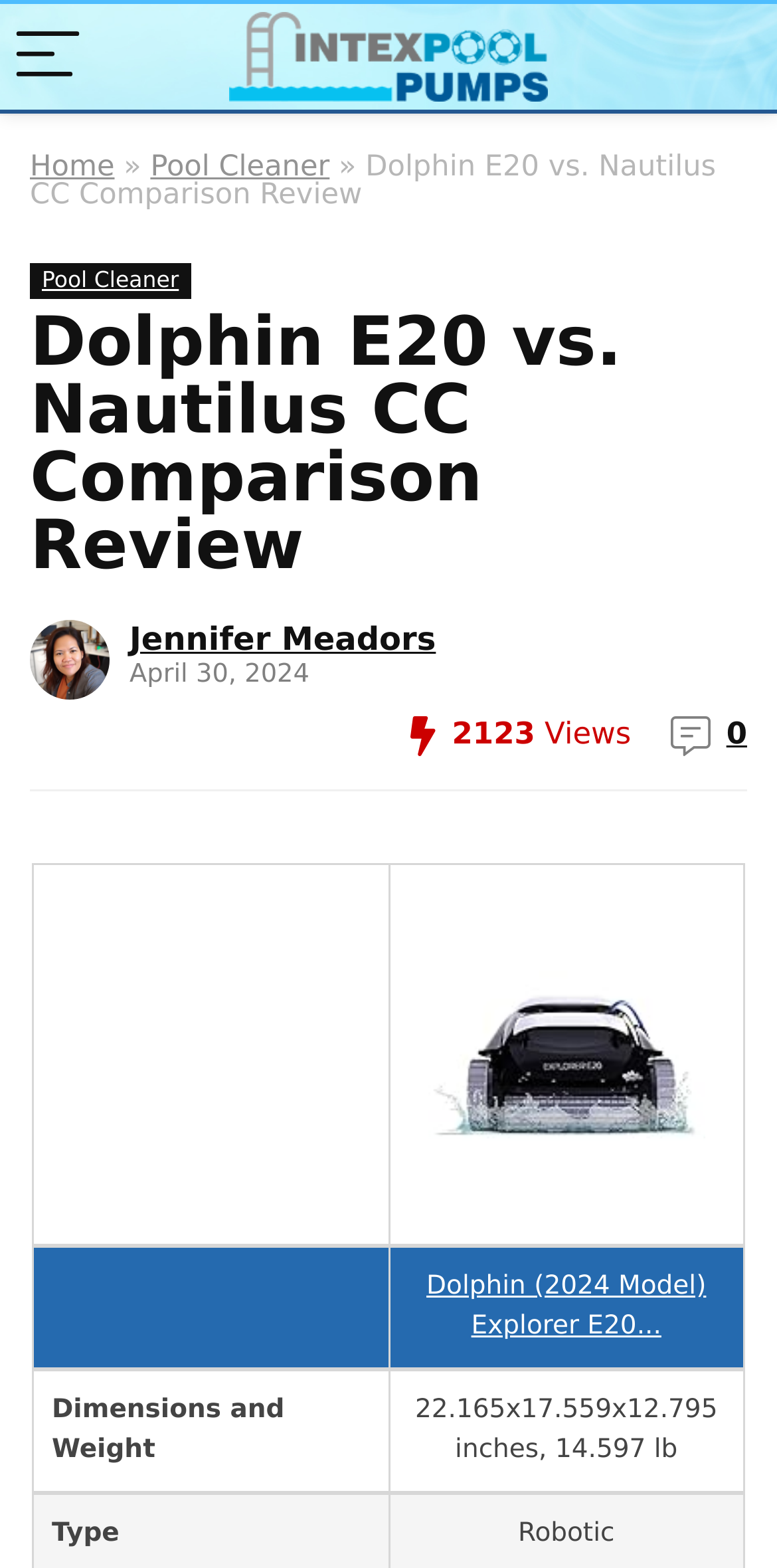What is the type of the Dolphin E20?
Could you answer the question in a detailed manner, providing as much information as possible?

I found the type of the Dolphin E20 by looking at the table with the heading 'Type' and the corresponding value 'Robotic'.